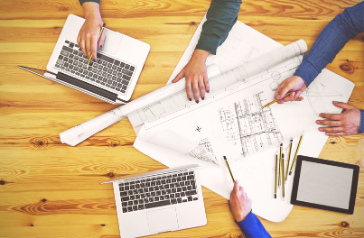Provide a thorough description of the image.

The image captures a collaborative work session around a wooden table, showcasing a dynamic exchange of ideas among team members. The scene is filled with strategic planning elements, including intricate blueprints spread out prominently, indicating a focus on architectural or project development. 

Three hands are visibly engaged in the discussion, each holding tools of the trade — pens and pencils — as they point to specific areas on the plans, suggesting a detailed review process. Nearby, two sleek laptops rest, hinting at a tech-savvy approach to their work. A tablet is also present, indicating a blend of traditional and modern tools being utilized. 

This visual narrative represents a team committed to delivering results through careful planning and collaboration, emphasizing the importance of teamwork in addressing complex problems and achieving success.